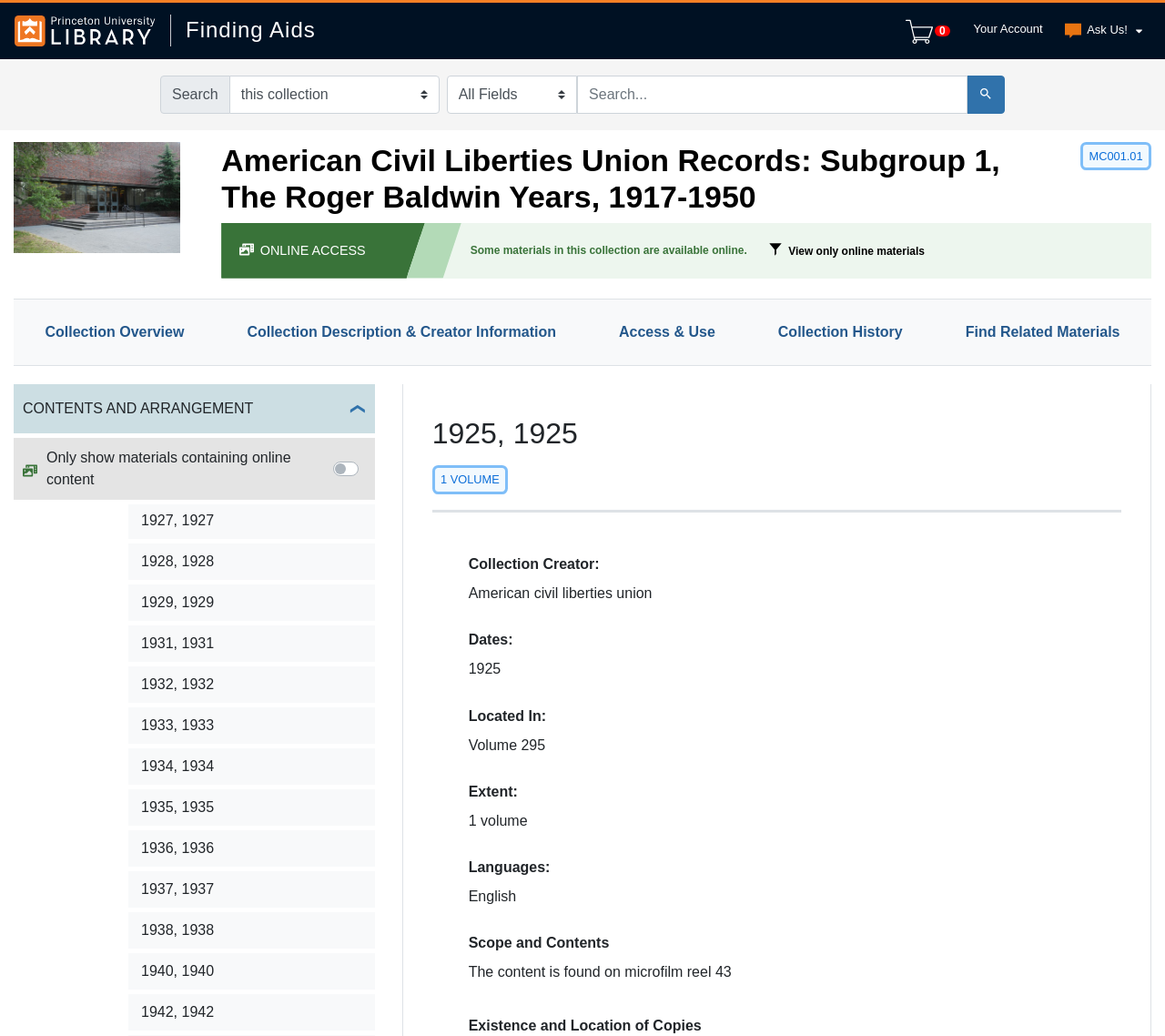Could you find the bounding box coordinates of the clickable area to complete this instruction: "Click on the 'Health' link in the primary menu"?

None